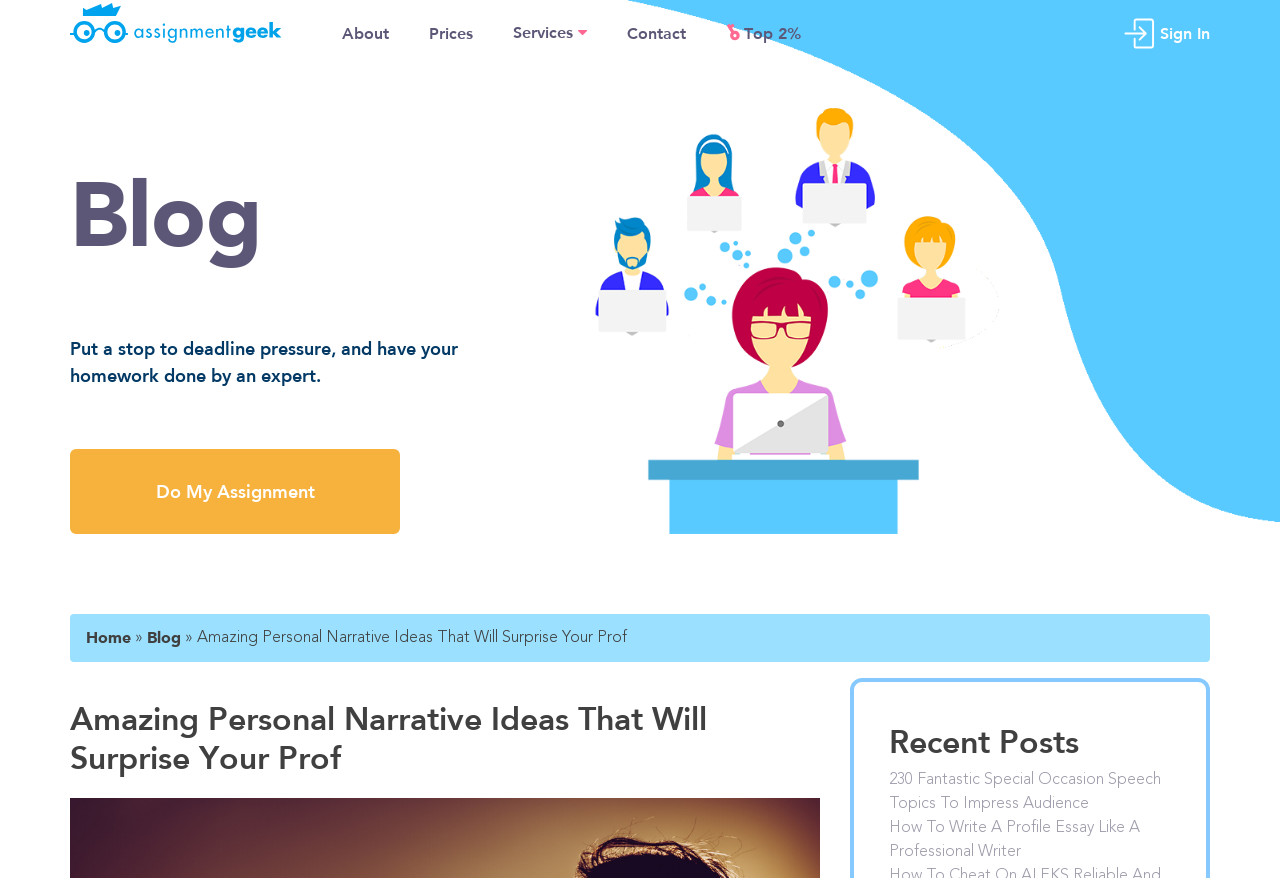Analyze the image and deliver a detailed answer to the question: What is the title of the main article?

I found the answer by looking at the heading of the main article, which has the text 'Amazing Personal Narrative Ideas That Will Surprise Your Prof'. This suggests that the title of the main article is 'Amazing Personal Narrative Ideas'.